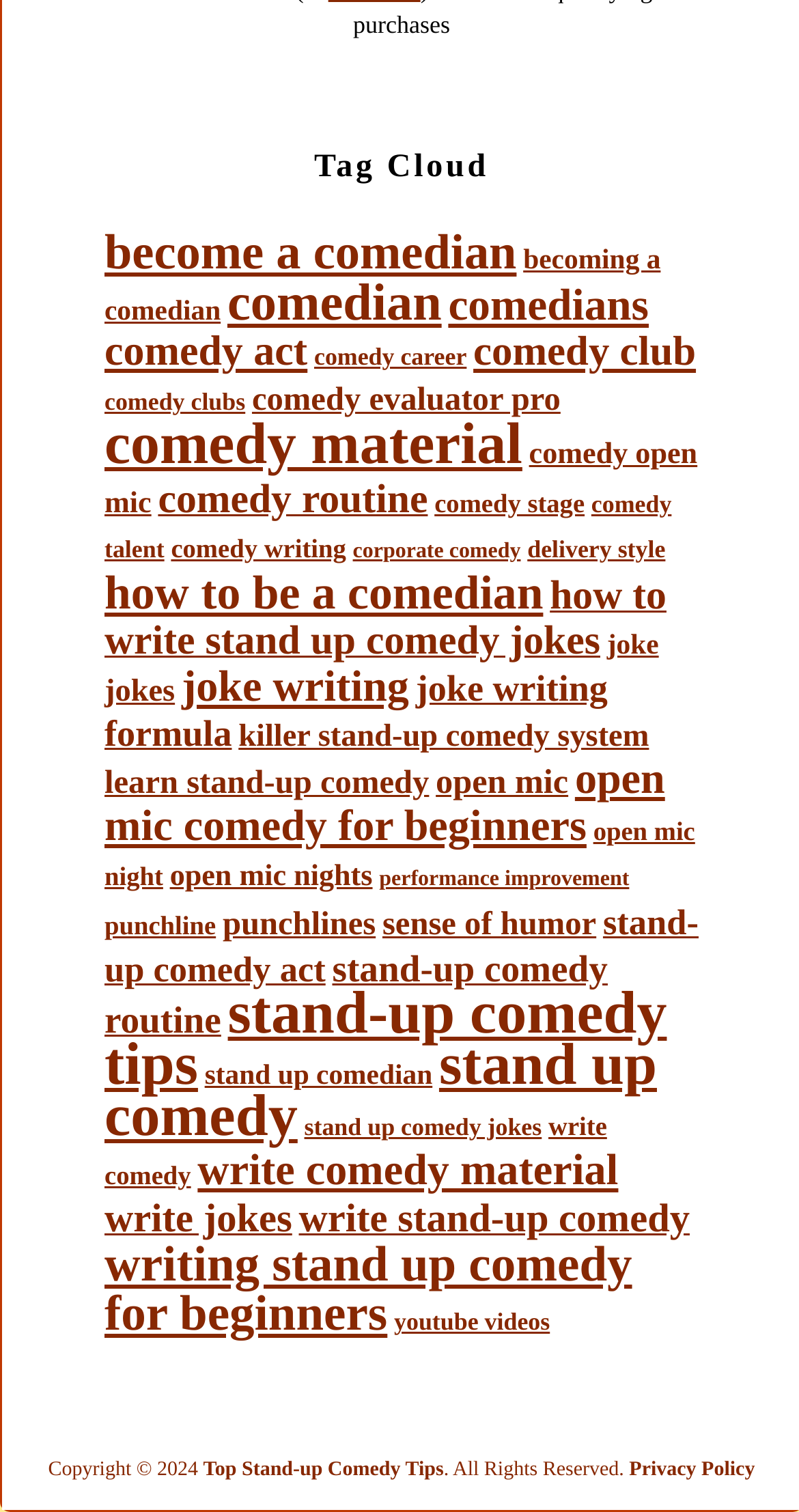What is the main topic of this webpage?
From the details in the image, answer the question comprehensively.

Based on the links and content on the webpage, it appears that the main topic is stand-up comedy, with various subtopics related to becoming a comedian, writing jokes, and performing comedy acts.